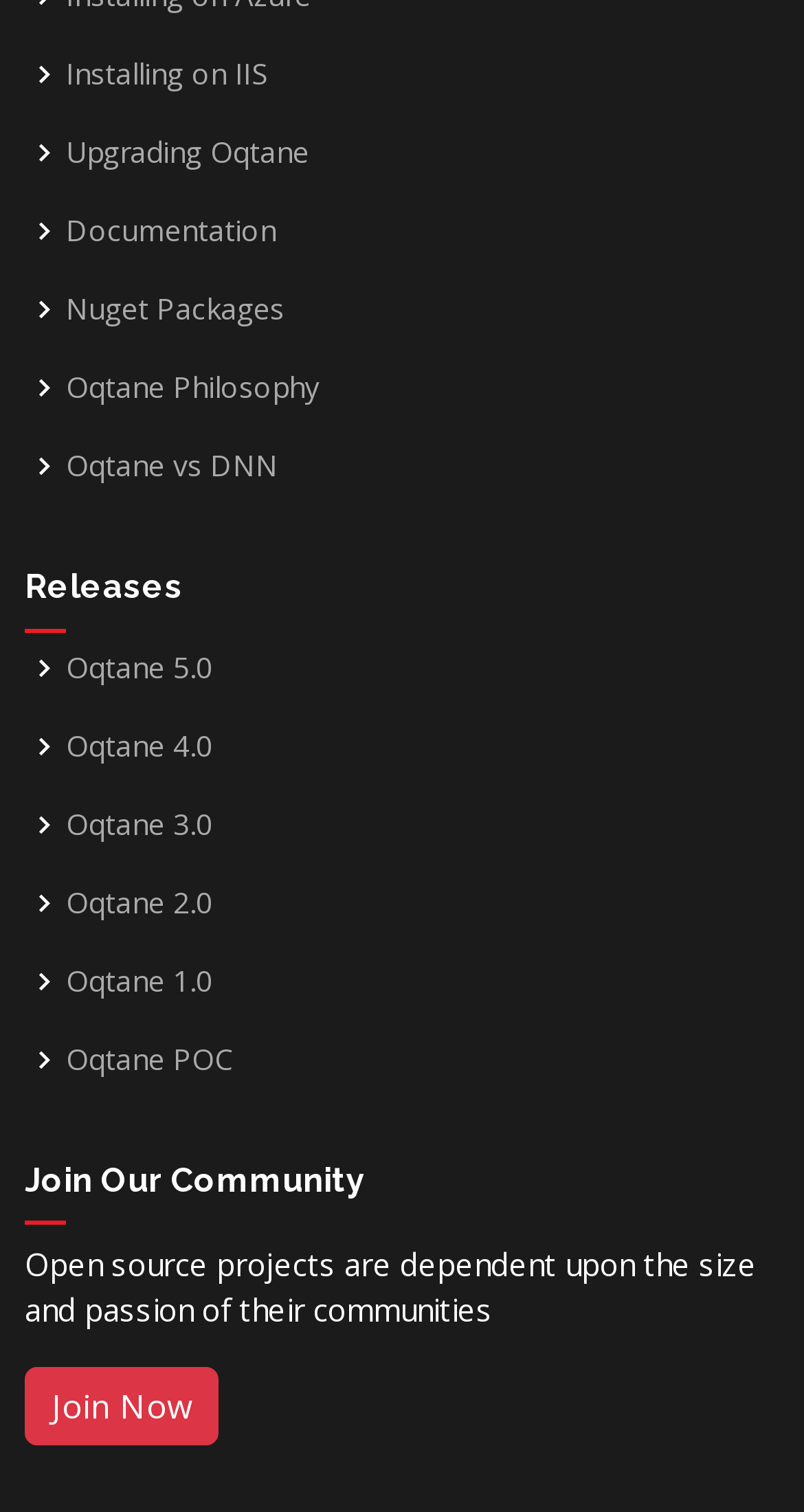For the following element description, predict the bounding box coordinates in the format (top-left x, top-left y, bottom-right x, bottom-right y). All values should be floating point numbers between 0 and 1. Description: Oqtane POC

[0.082, 0.691, 0.29, 0.71]